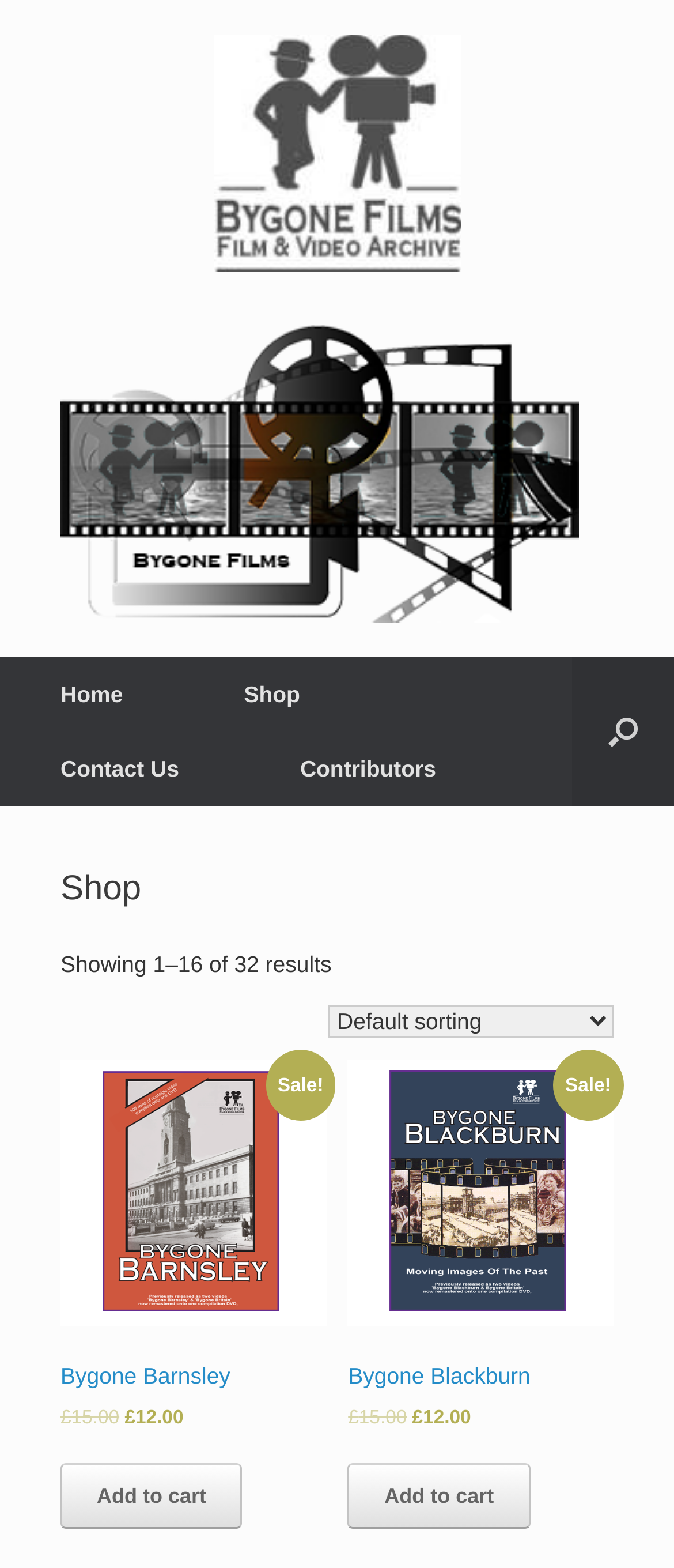Pinpoint the bounding box coordinates of the clickable element needed to complete the instruction: "Add Bygone Blackburn to cart". The coordinates should be provided as four float numbers between 0 and 1: [left, top, right, bottom].

[0.516, 0.933, 0.787, 0.975]